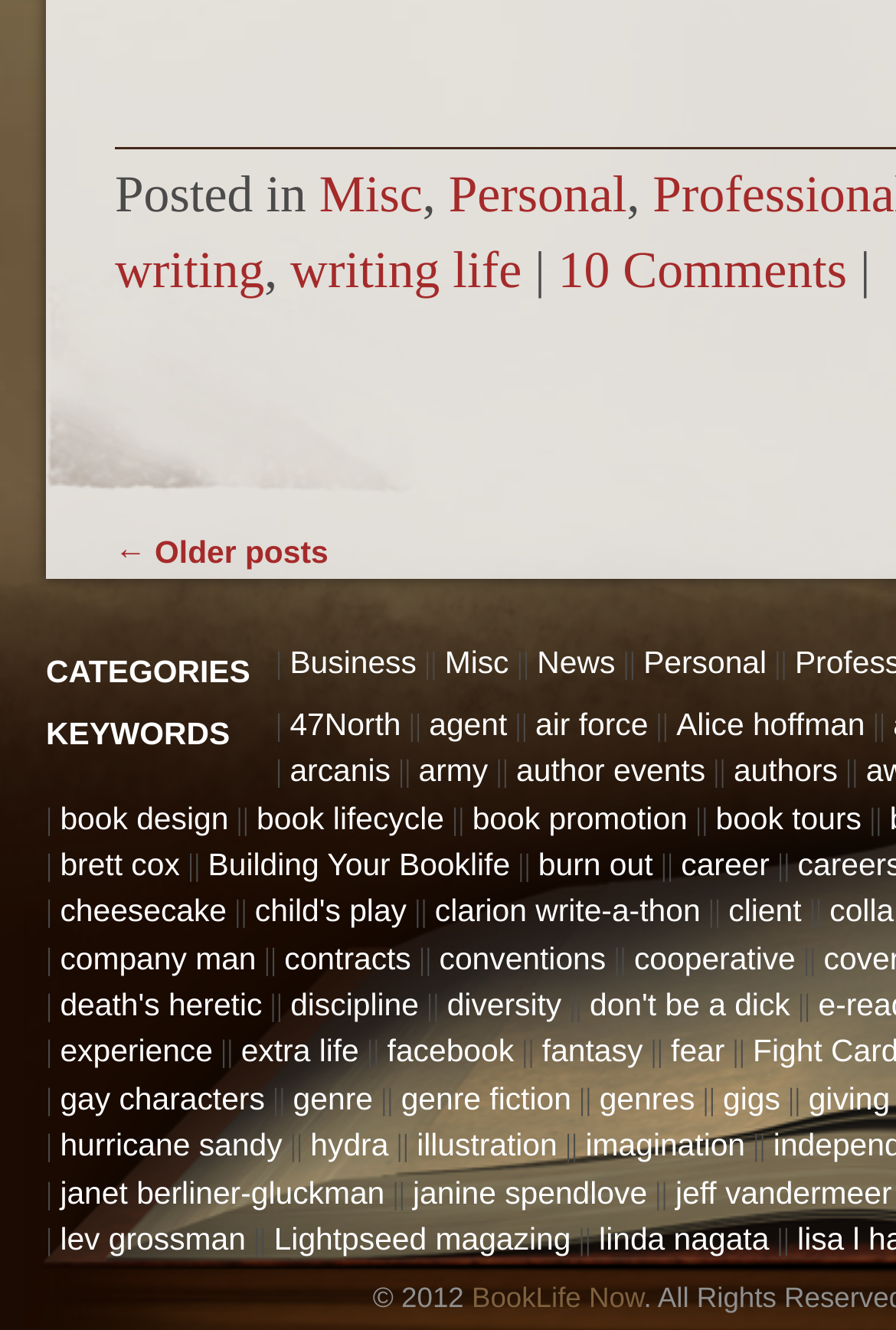What is the category of the post?
Provide an in-depth and detailed answer to the question.

The category of the post can be determined by looking at the links above the 'POST NAVIGATION' heading. The first link is 'Misc', which is the category of the post.